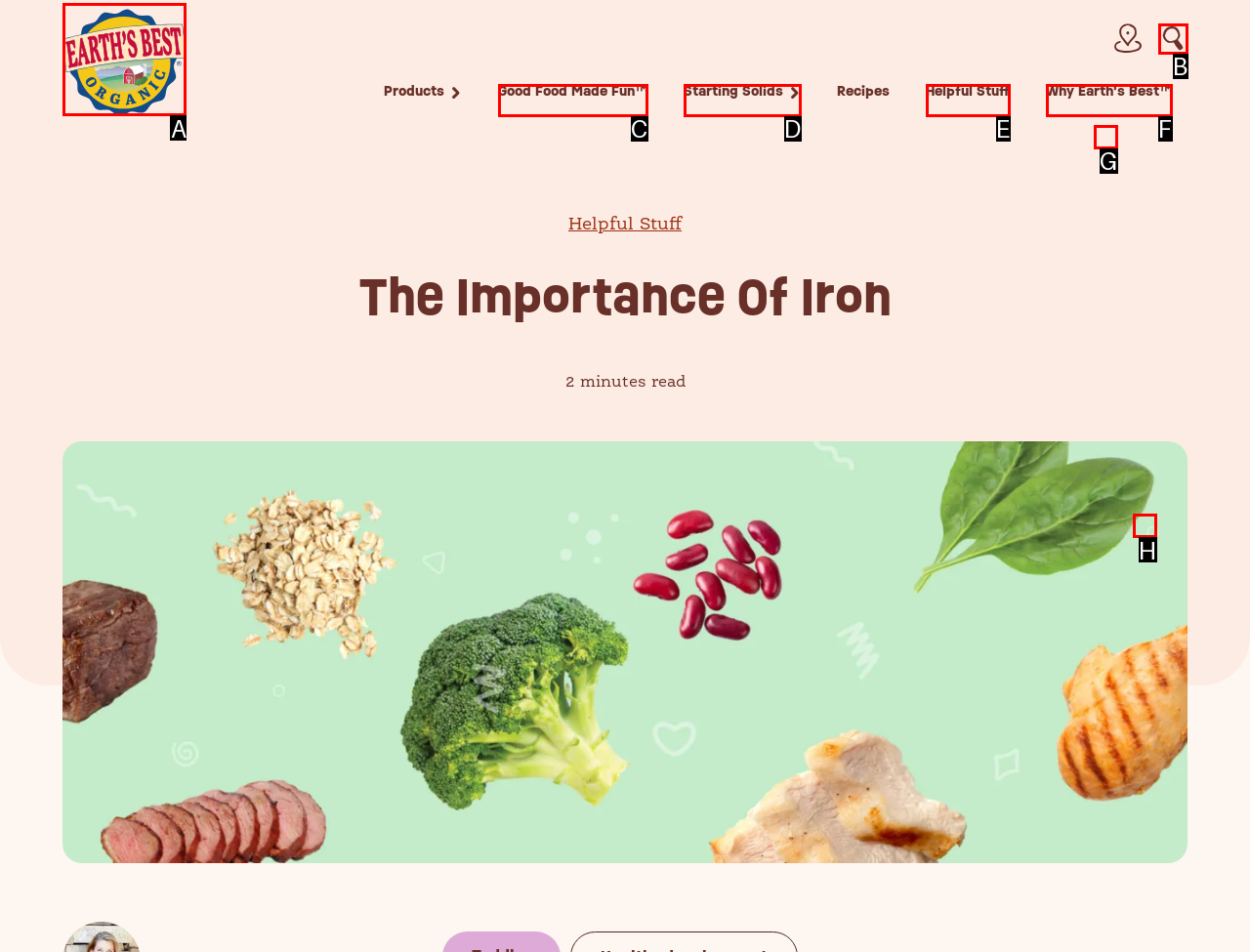Which option should be clicked to execute the task: Go to the home page?
Reply with the letter of the chosen option.

A